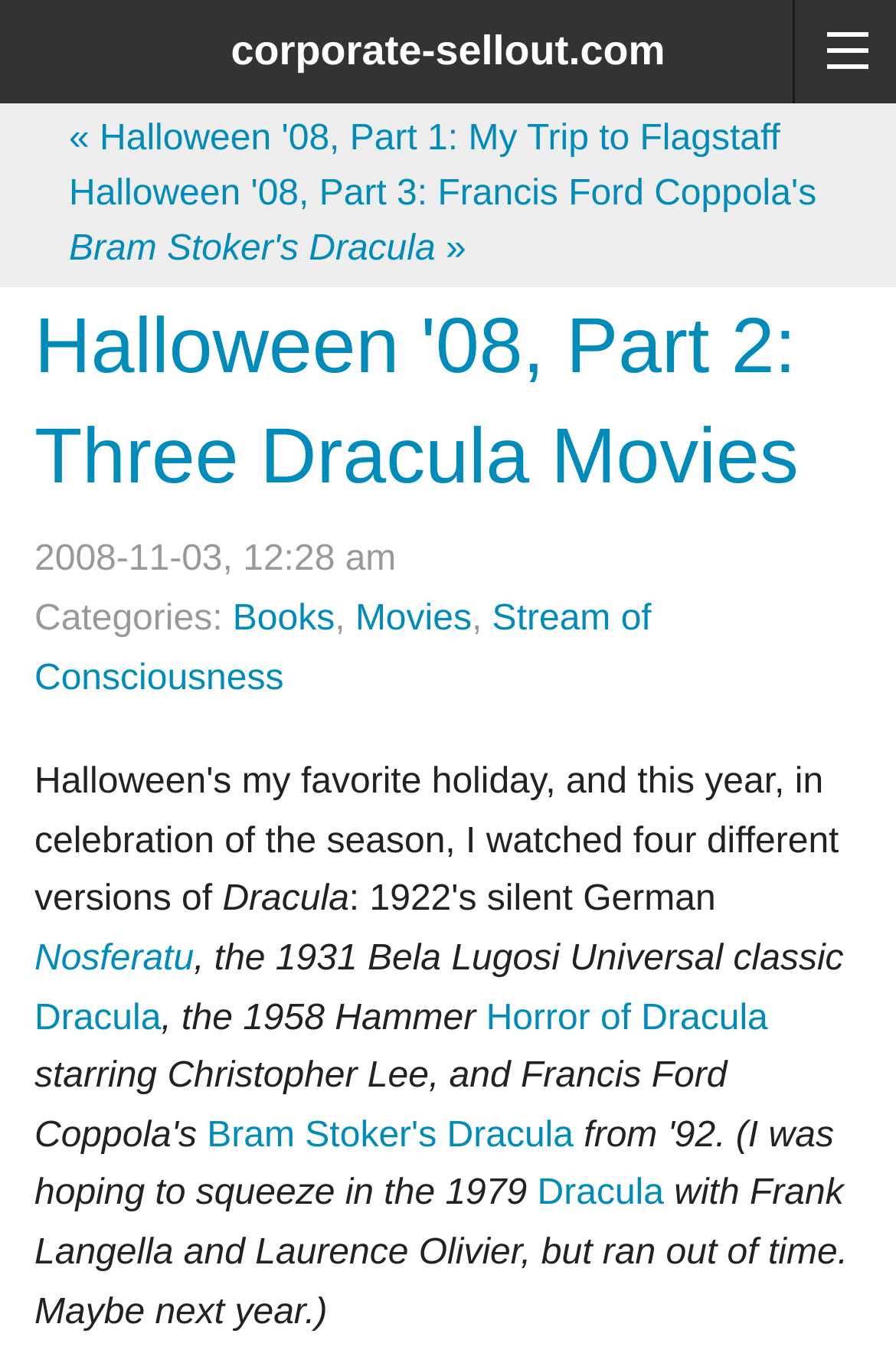Locate the bounding box of the UI element defined by this description: "Bram Stoker's Dracula". The coordinates should be given as four float numbers between 0 and 1, formatted as [left, top, right, bottom].

[0.231, 0.827, 0.64, 0.855]